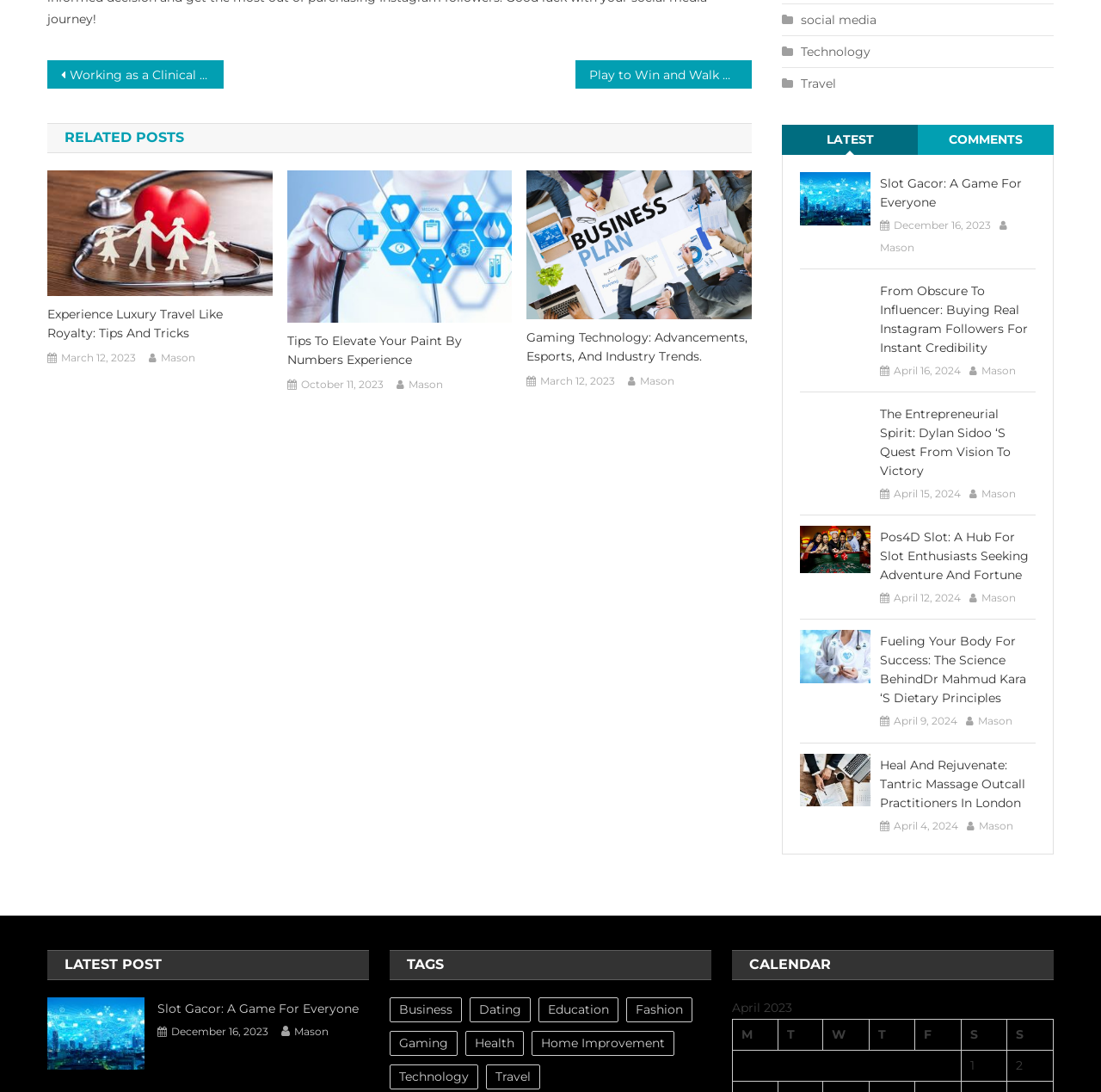What is the title of the first post in the 'LATEST' section?
Please answer the question with as much detail as possible using the screenshot.

The title of the first post in the 'LATEST' section is 'Slot Gacor: A Game For Everyone' because it is the first post listed in the 'LATEST' section of the webpage.